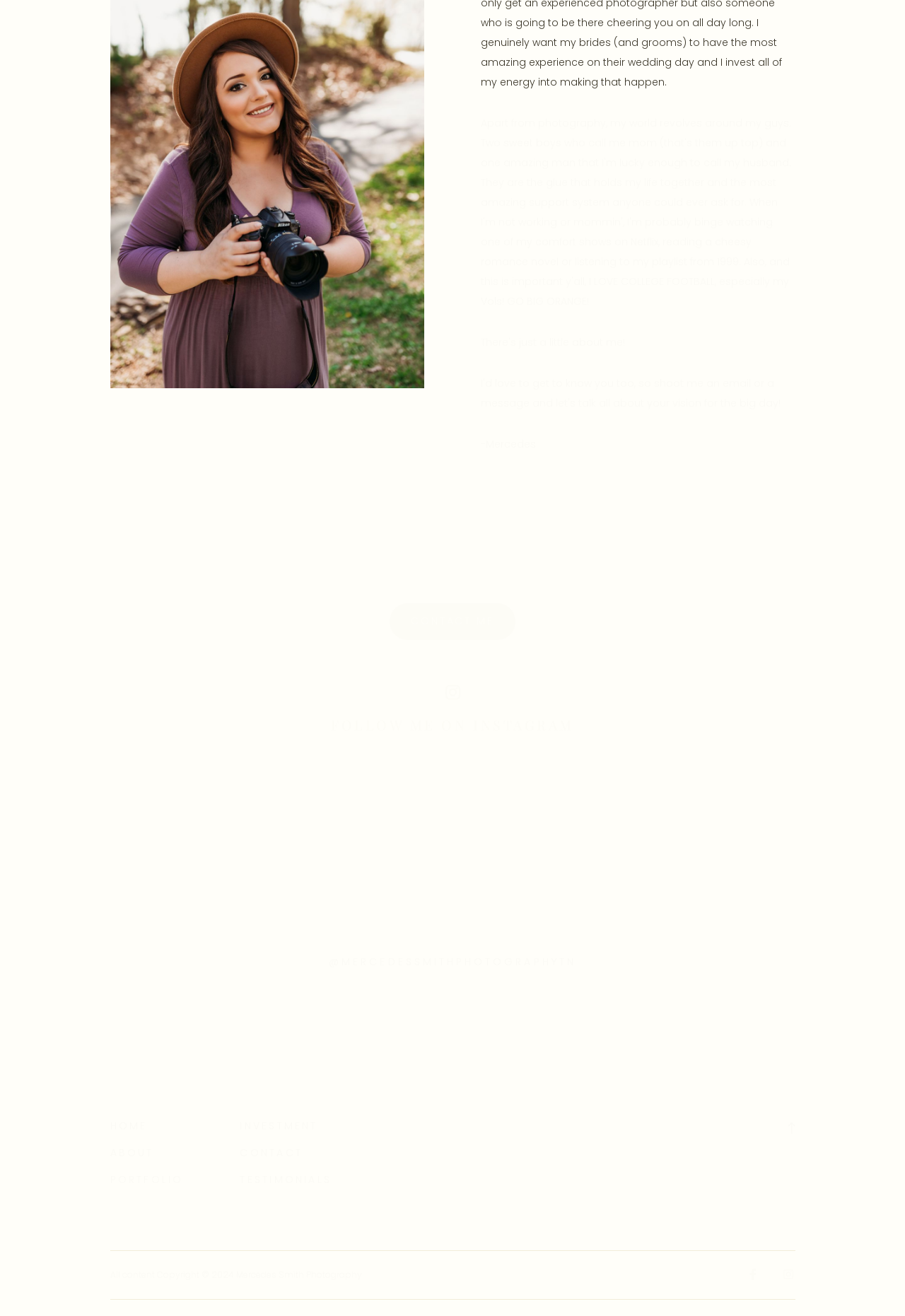How many empty links are on the page?
Please ensure your answer to the question is detailed and covers all necessary aspects.

There are three empty links on the page, with no text or description, represented by the link elements with empty OCR text or element descriptions.